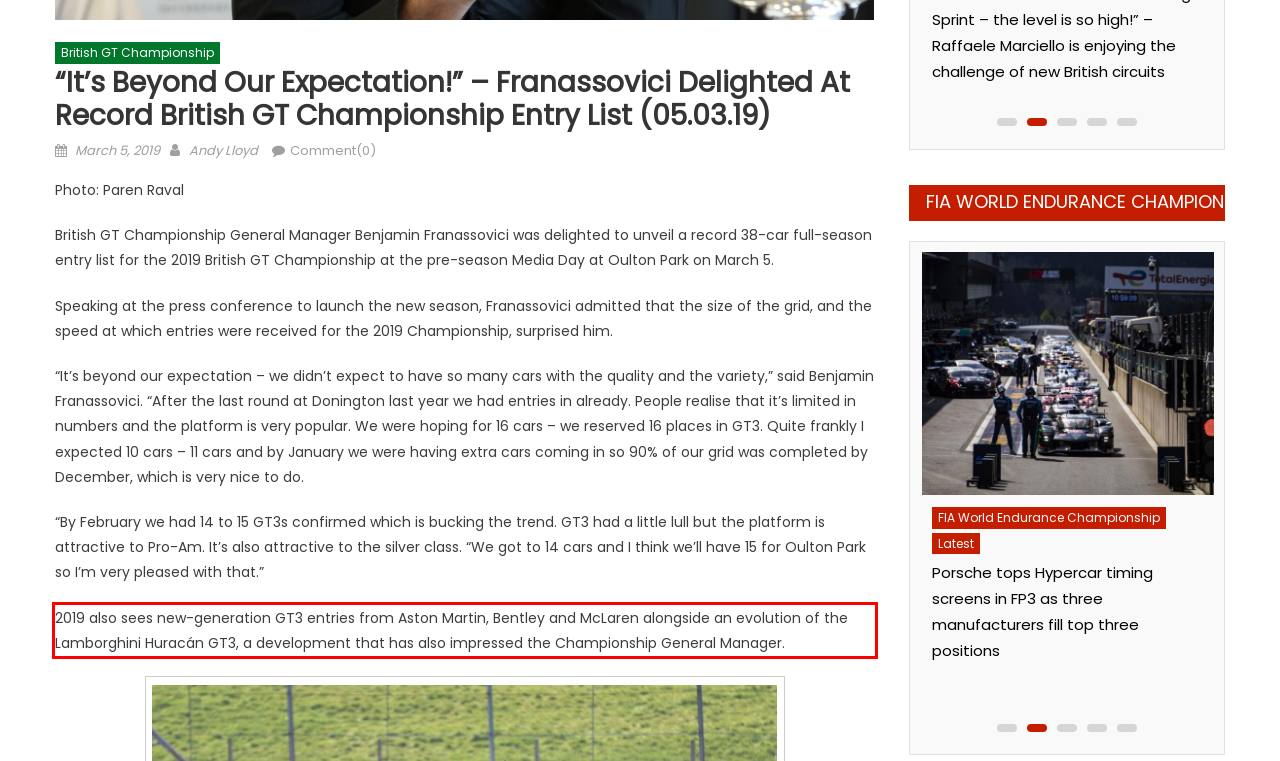Please identify the text within the red rectangular bounding box in the provided webpage screenshot.

2019 also sees new-generation GT3 entries from Aston Martin, Bentley and McLaren alongside an evolution of the Lamborghini Huracán GT3, a development that has also impressed the Championship General Manager.